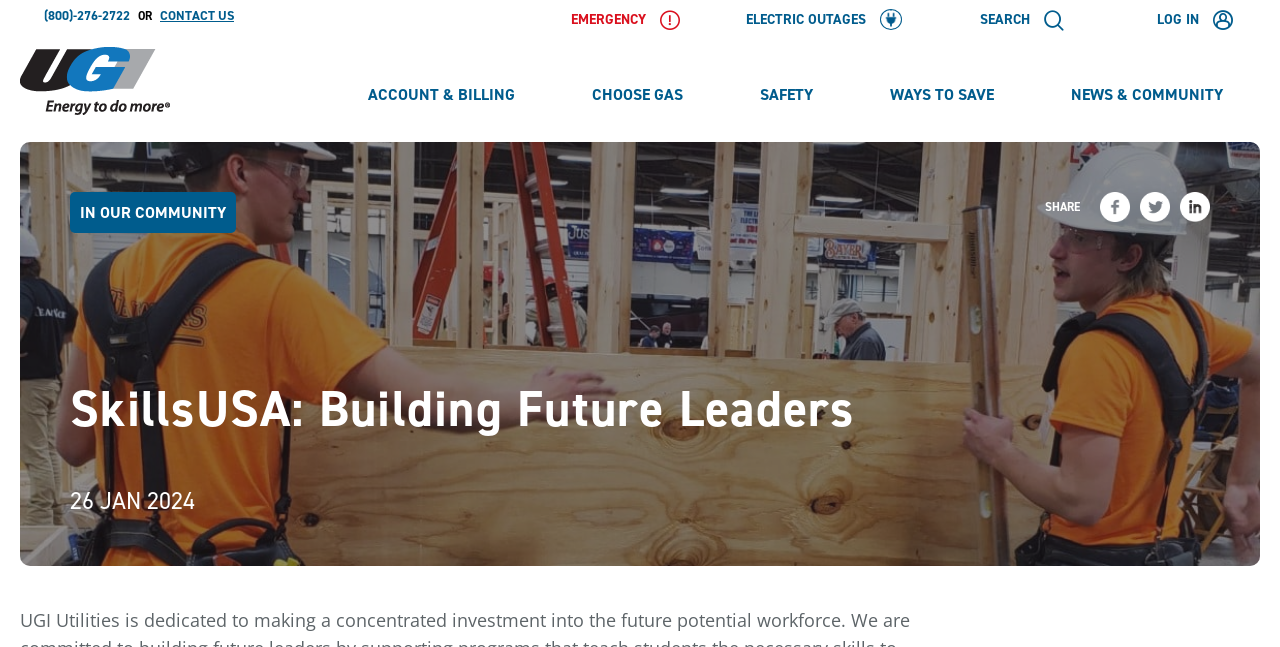Provide the bounding box coordinates for the UI element that is described by this text: "Journal". The coordinates should be in the form of four float numbers between 0 and 1: [left, top, right, bottom].

None